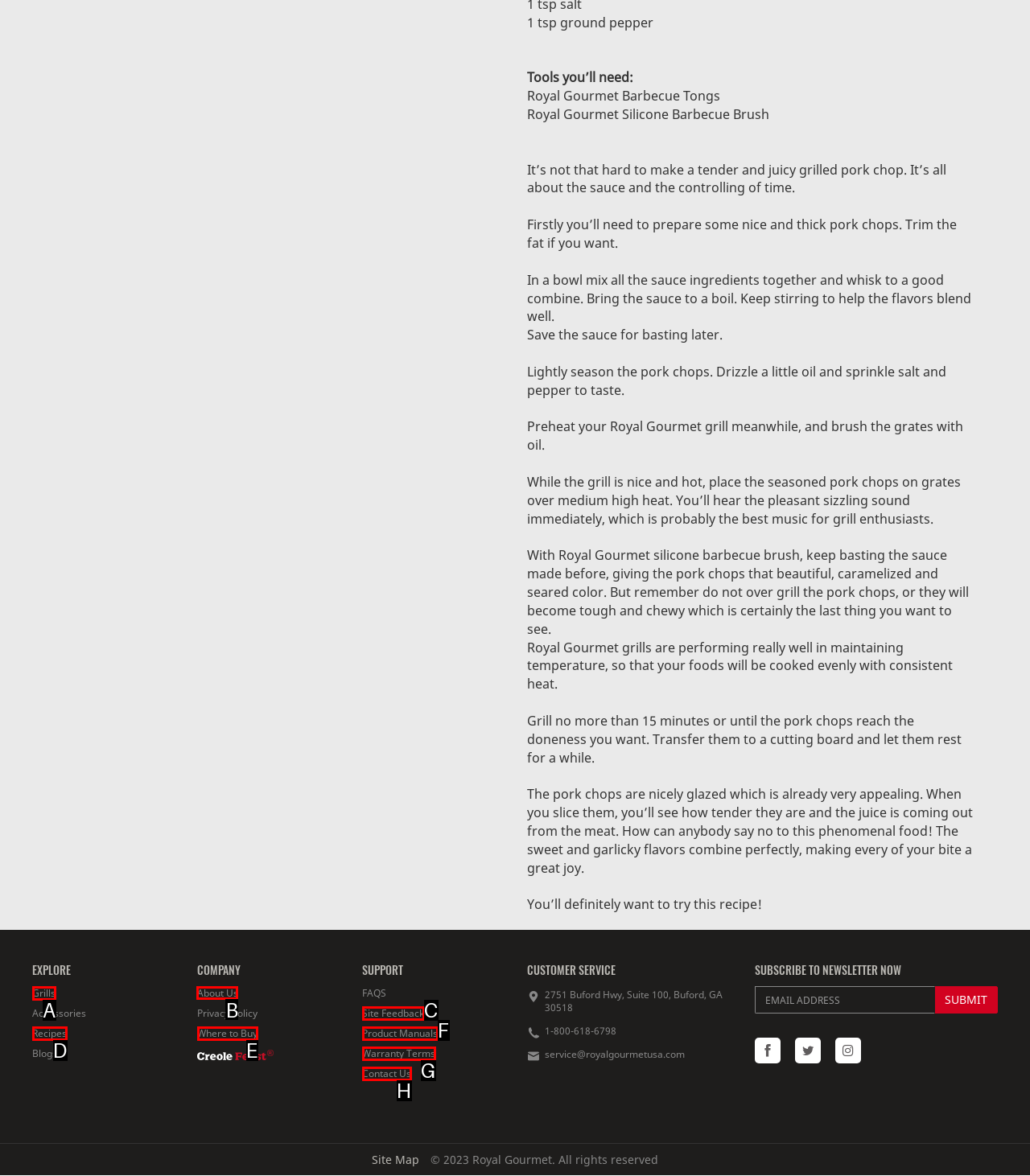To complete the instruction: Click on the 'About Us' link, which HTML element should be clicked?
Respond with the option's letter from the provided choices.

B